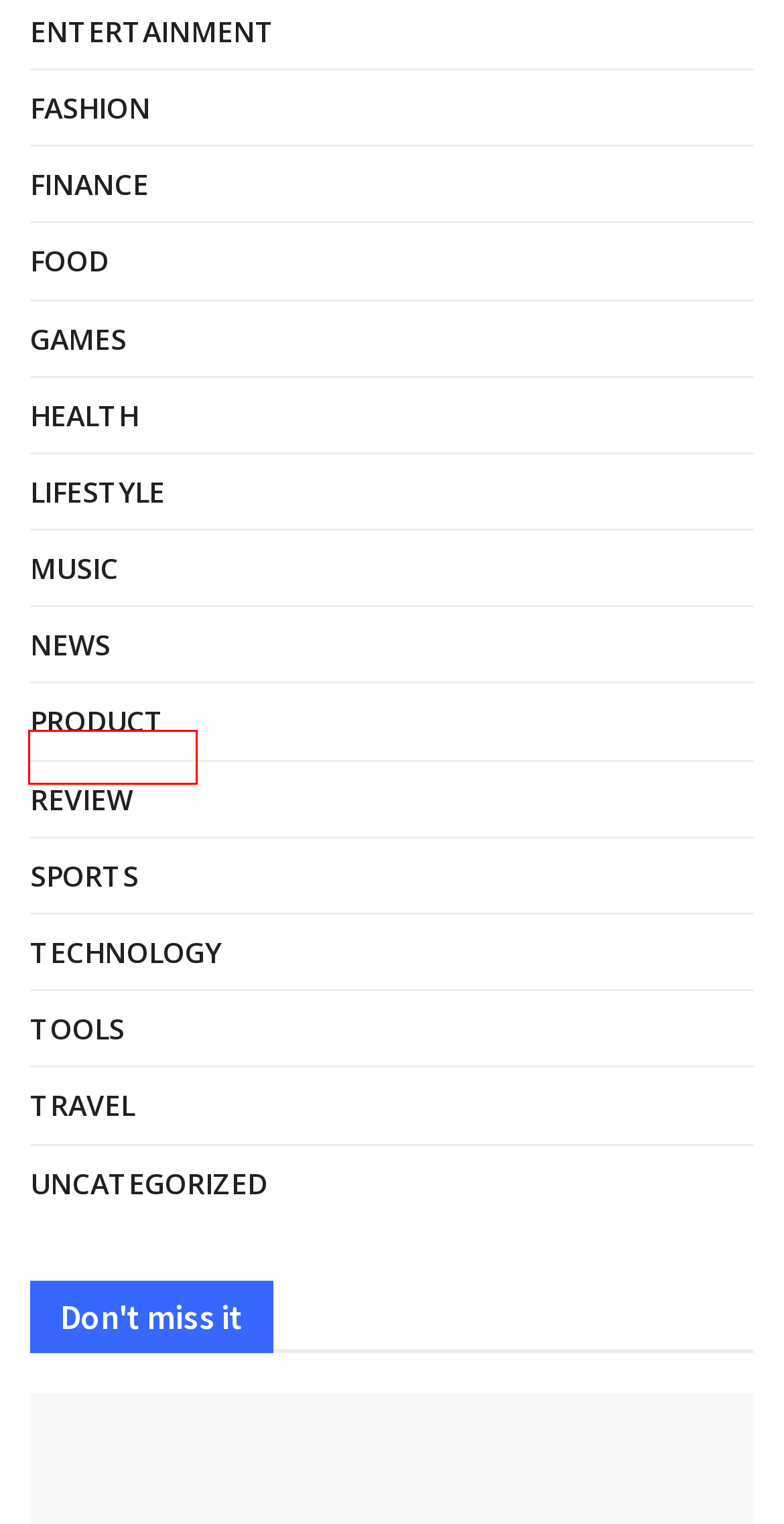Examine the screenshot of a webpage with a red bounding box around an element. Then, select the webpage description that best represents the new page after clicking the highlighted element. Here are the descriptions:
A. Biography Archives - OVERINSIDER
B. 30m Series 10mhalltechcrunch - OVERINSIDER
C. Entertainment Archives - OVERINSIDER
D. News Archives - OVERINSIDER
E. Education Archives - OVERINSIDER
F. Games Archives - OVERINSIDER
G. Food Archives - OVERINSIDER
H. Celebrity Archives - OVERINSIDER

E